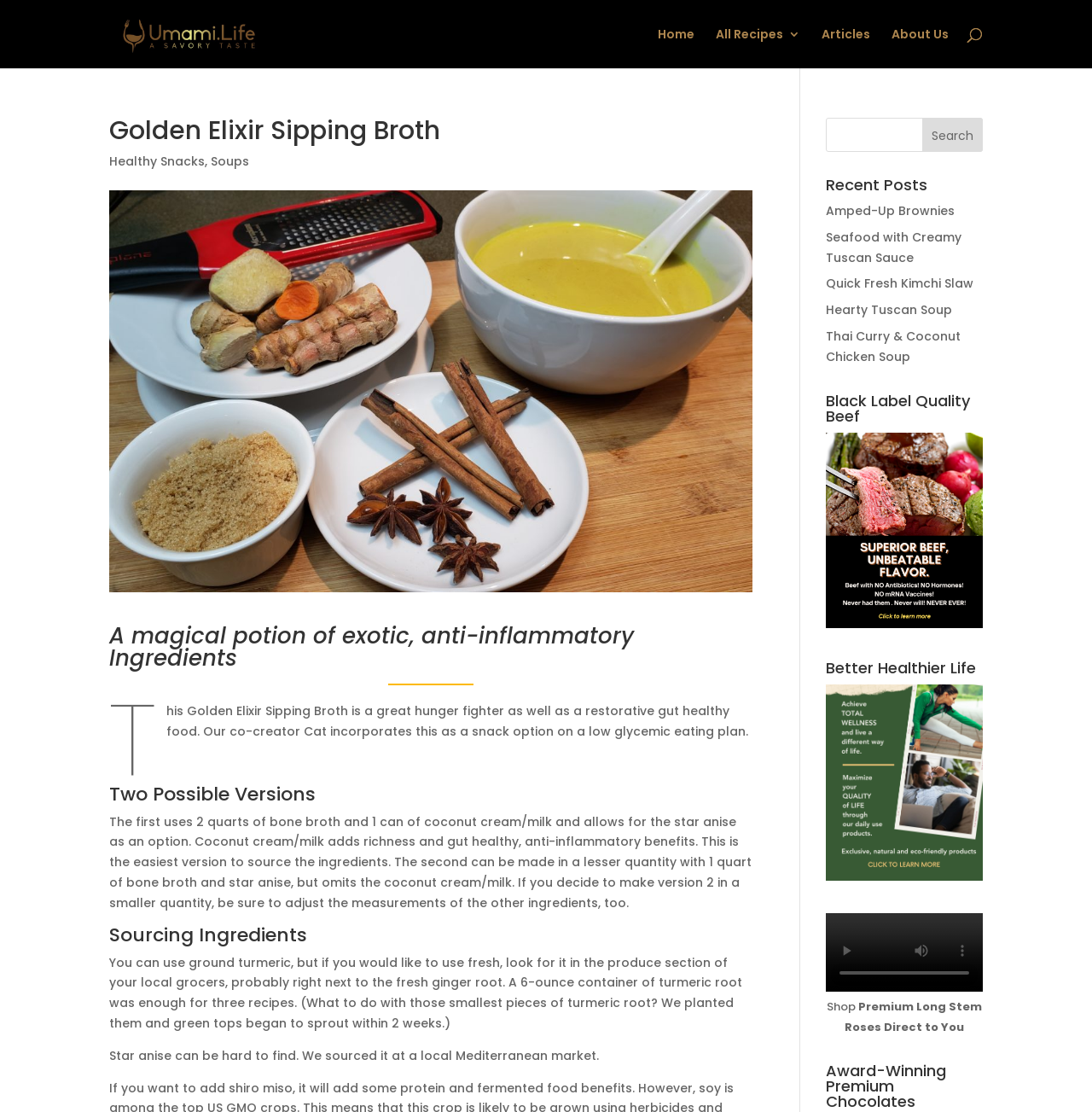Locate the bounding box of the UI element with the following description: "Quick Fresh Kimchi Slaw".

[0.756, 0.247, 0.892, 0.263]